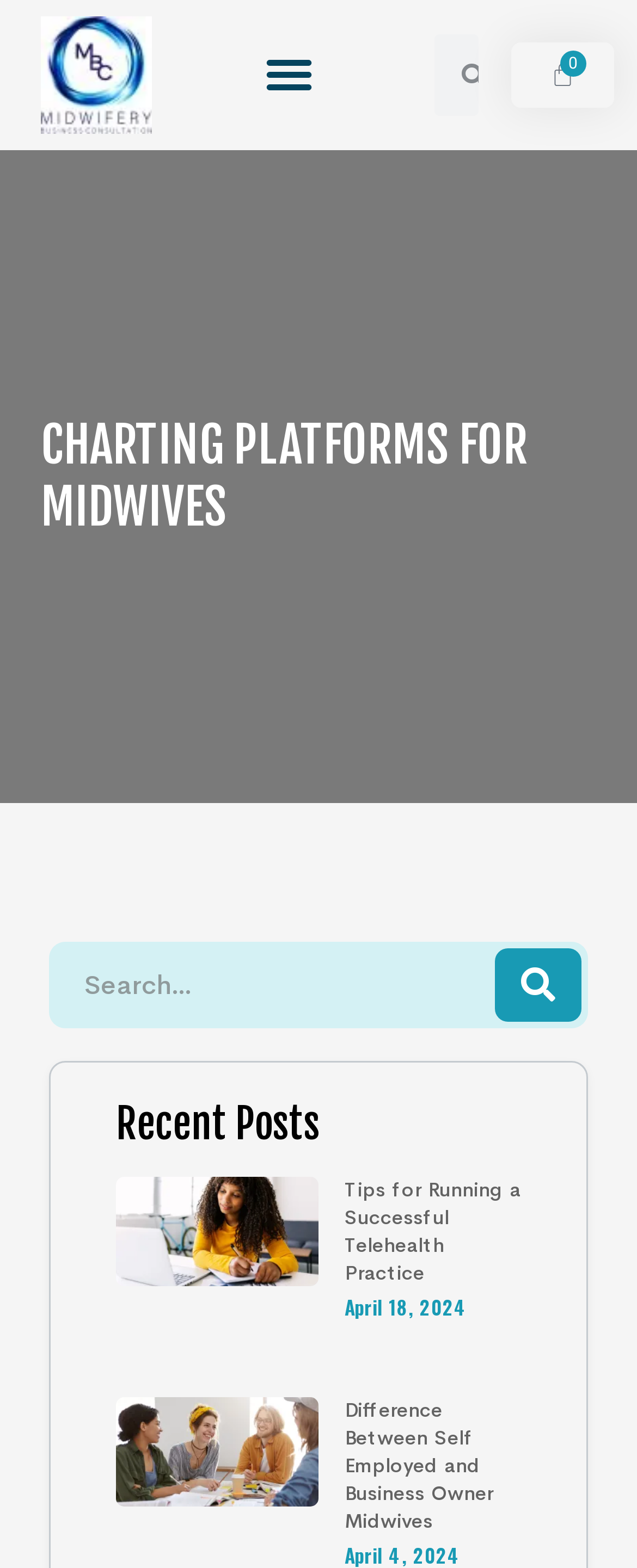How many menu items are there?
From the screenshot, supply a one-word or short-phrase answer.

1